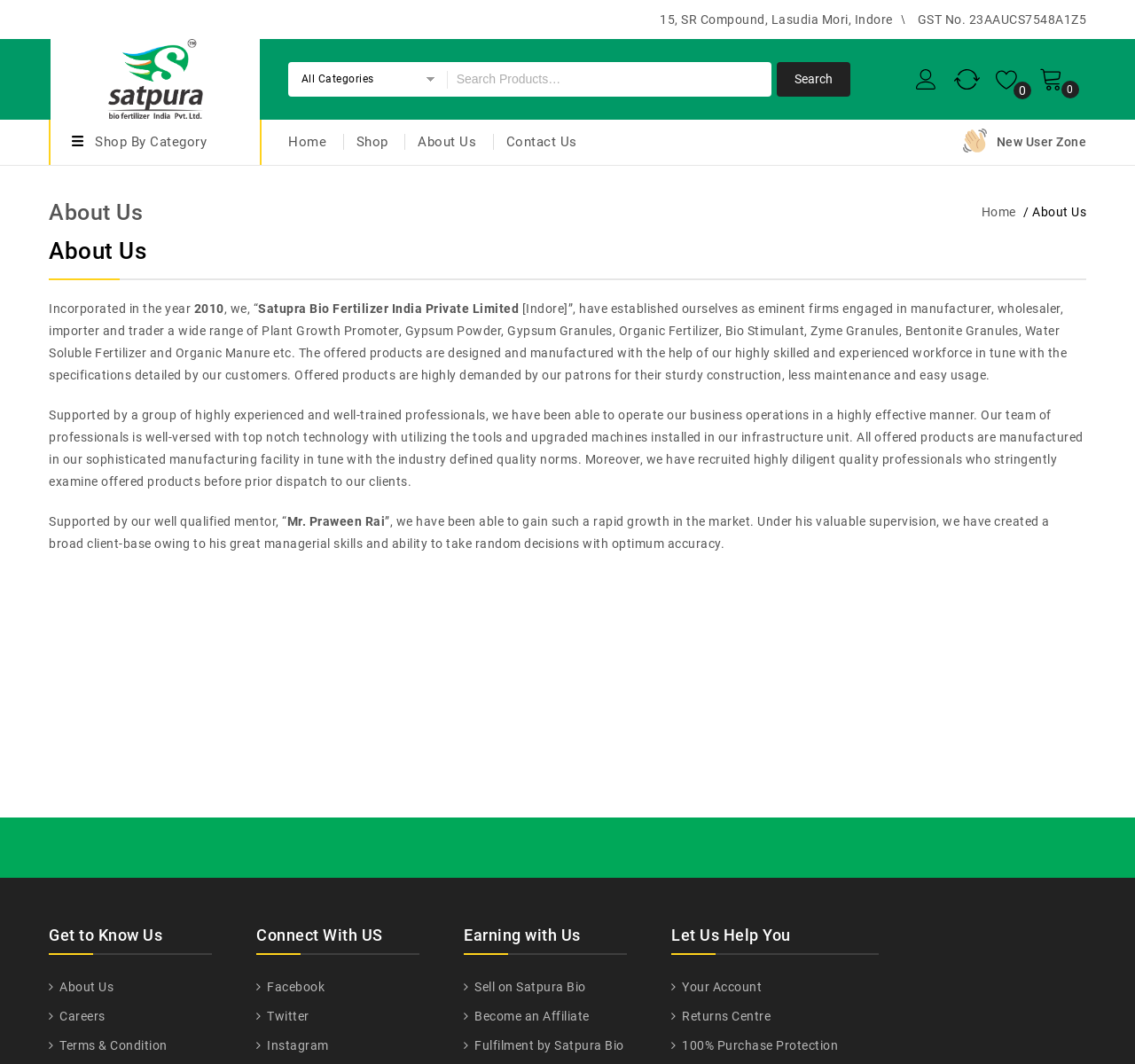Can you find the bounding box coordinates for the element that needs to be clicked to execute this instruction: "Contact the company"? The coordinates should be given as four float numbers between 0 and 1, i.e., [left, top, right, bottom].

[0.434, 0.112, 0.52, 0.155]